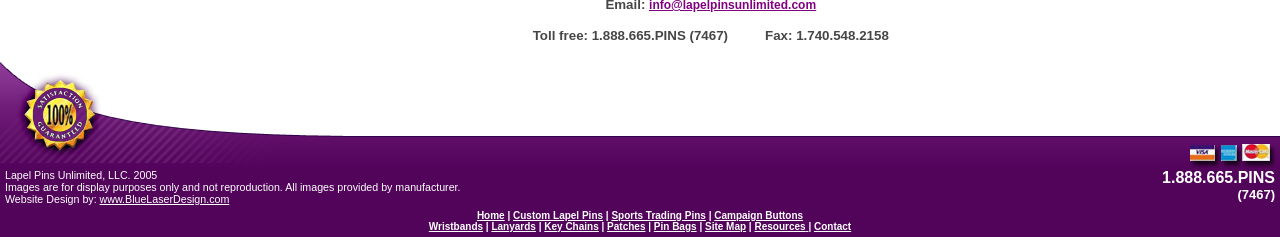Using the element description provided, determine the bounding box coordinates in the format (top-left x, top-left y, bottom-right x, bottom-right y). Ensure that all values are floating point numbers between 0 and 1. Element description: Sports Trading Pins

[0.478, 0.886, 0.551, 0.932]